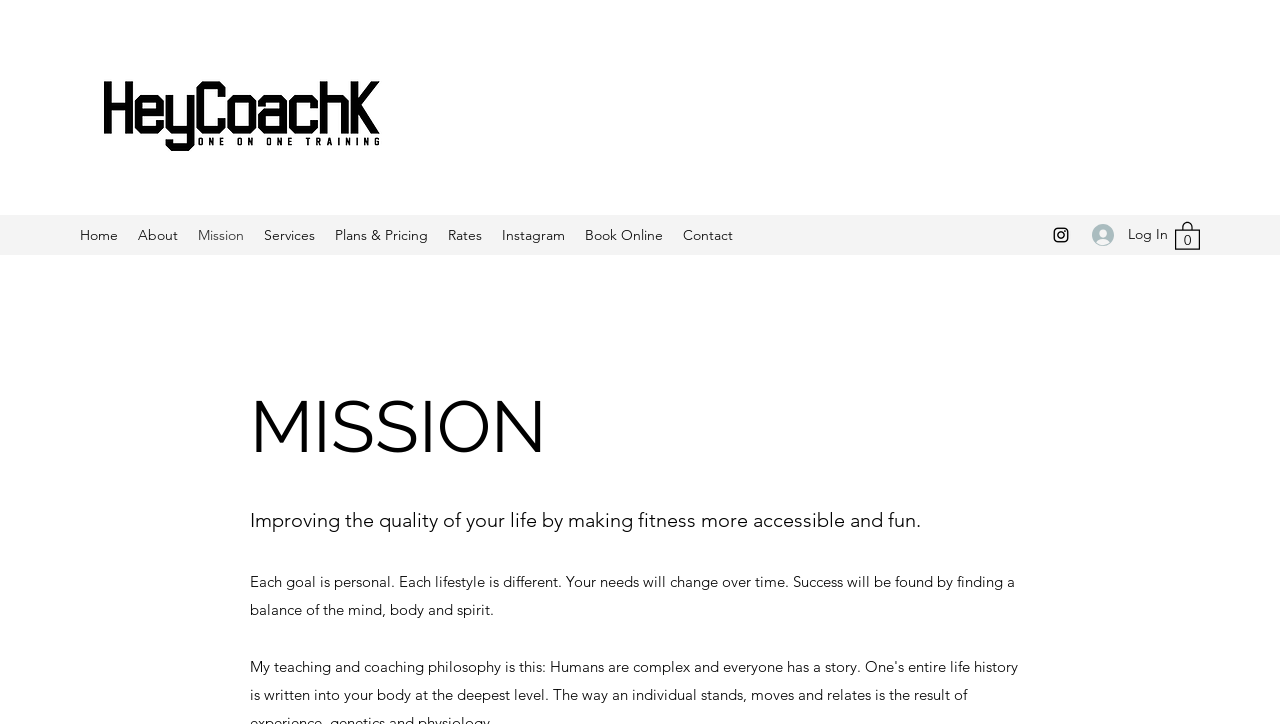Locate the bounding box coordinates of the region to be clicked to comply with the following instruction: "Log In to the account". The coordinates must be four float numbers between 0 and 1, in the form [left, top, right, bottom].

[0.842, 0.299, 0.912, 0.35]